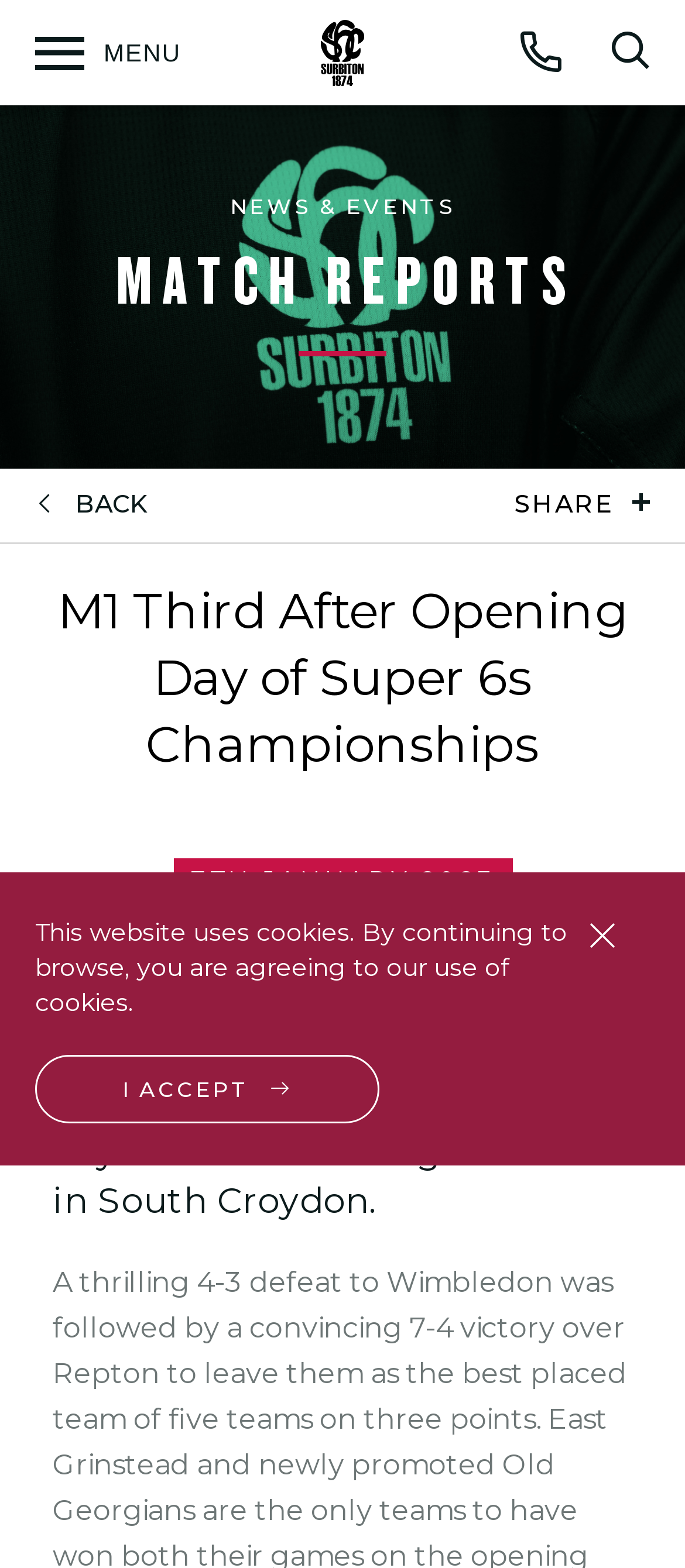Identify the bounding box coordinates for the UI element described as: "I accept".

[0.051, 0.672, 0.554, 0.716]